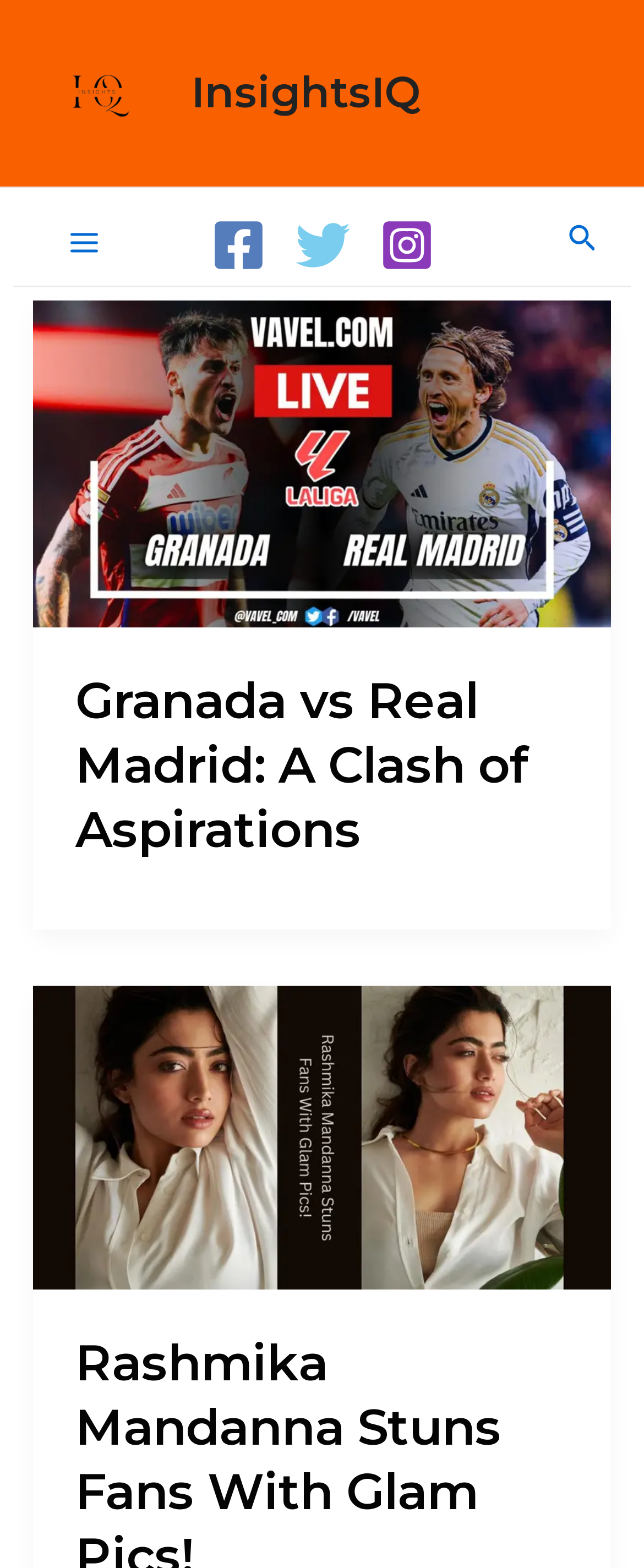Please identify the bounding box coordinates of the element's region that needs to be clicked to fulfill the following instruction: "Open the main menu". The bounding box coordinates should consist of four float numbers between 0 and 1, i.e., [left, top, right, bottom].

[0.071, 0.131, 0.188, 0.179]